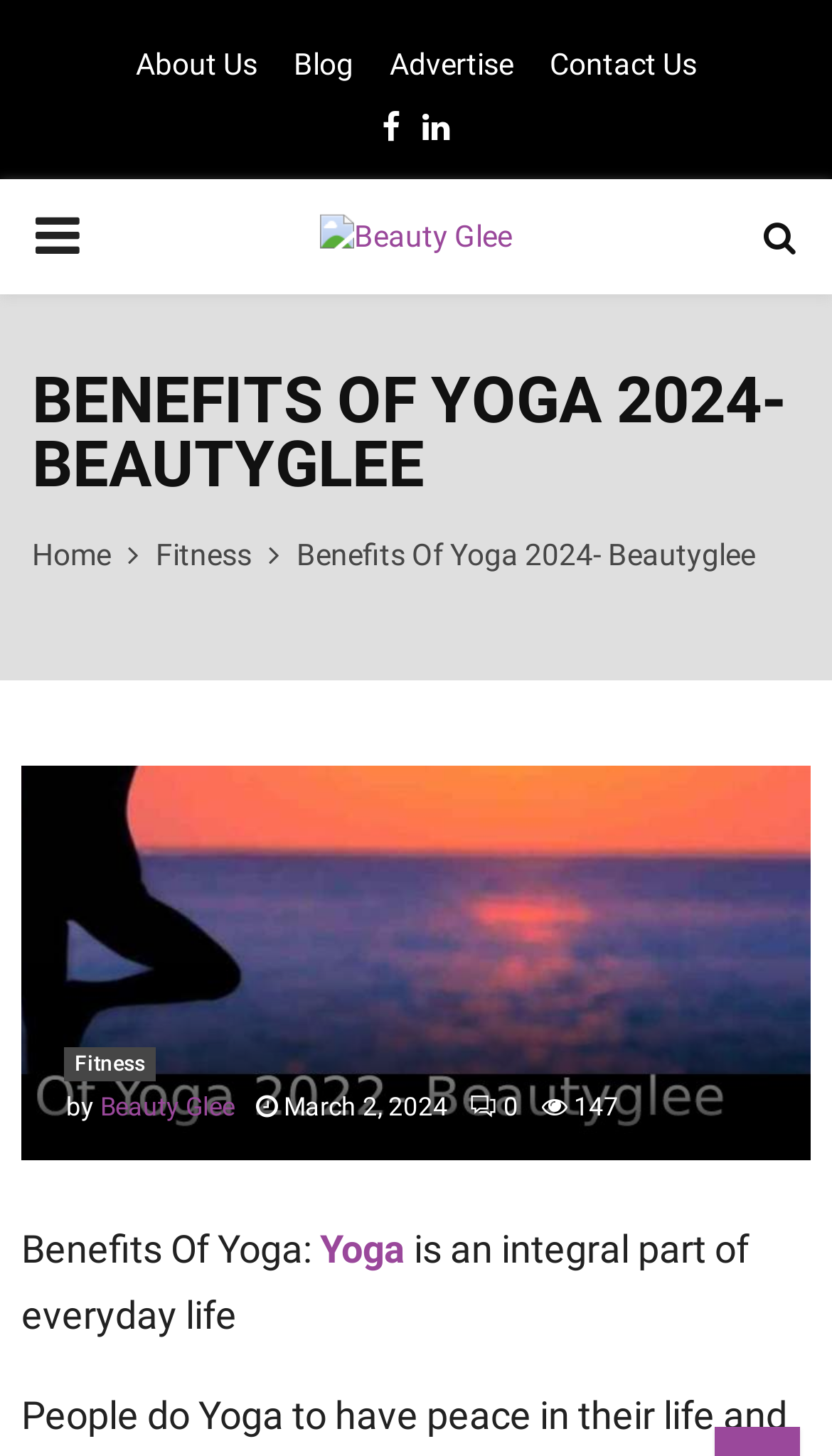Please mark the clickable region by giving the bounding box coordinates needed to complete this instruction: "Read Benefits Of Yoga article".

[0.356, 0.369, 0.908, 0.393]